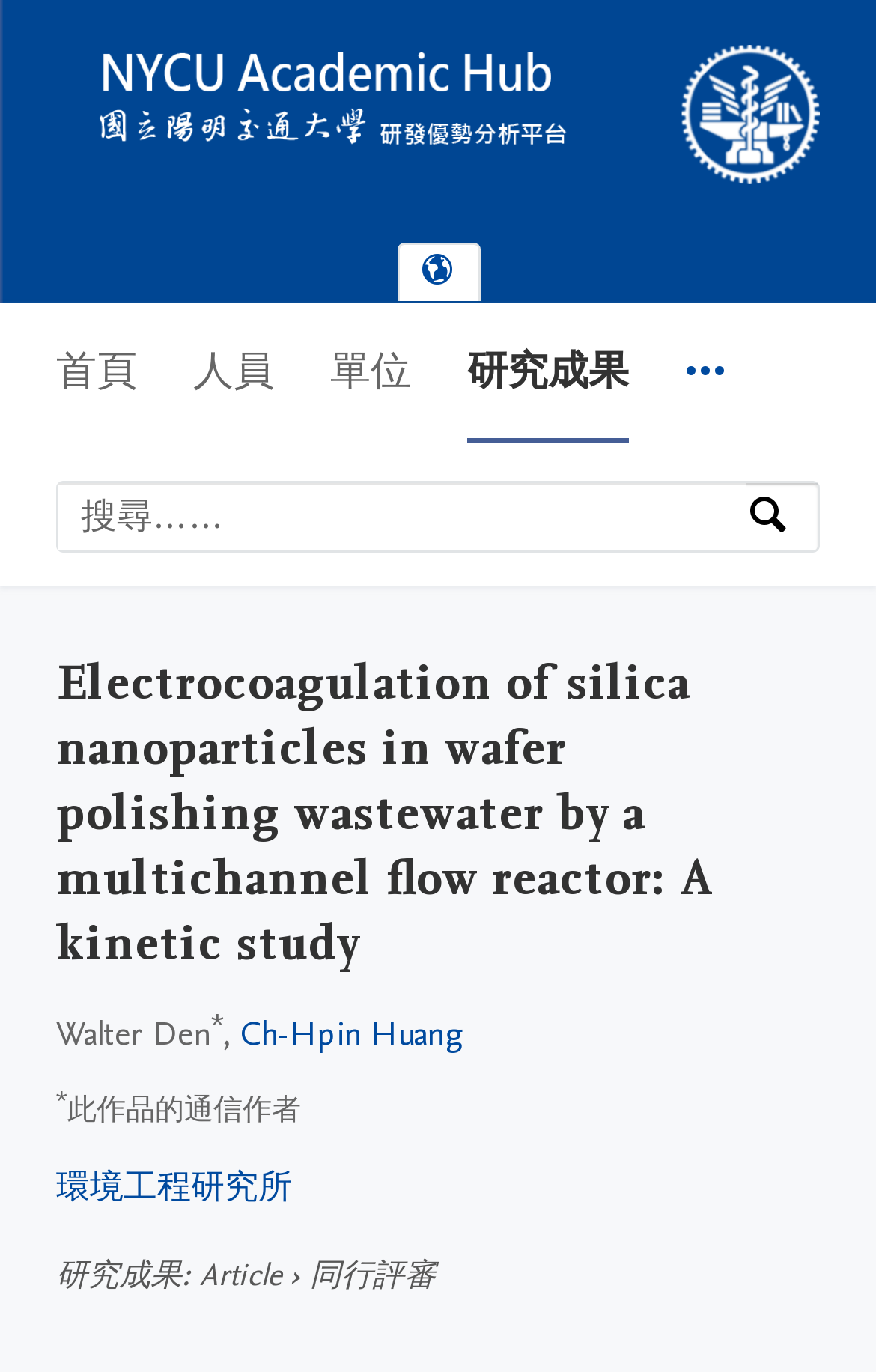With reference to the image, please provide a detailed answer to the following question: What is the search function for?

I found the answer by looking at the text that says '按專業知識、姓名或所屬機構搜尋'. This suggests that the search function is for searching by expertise, name, or organization.